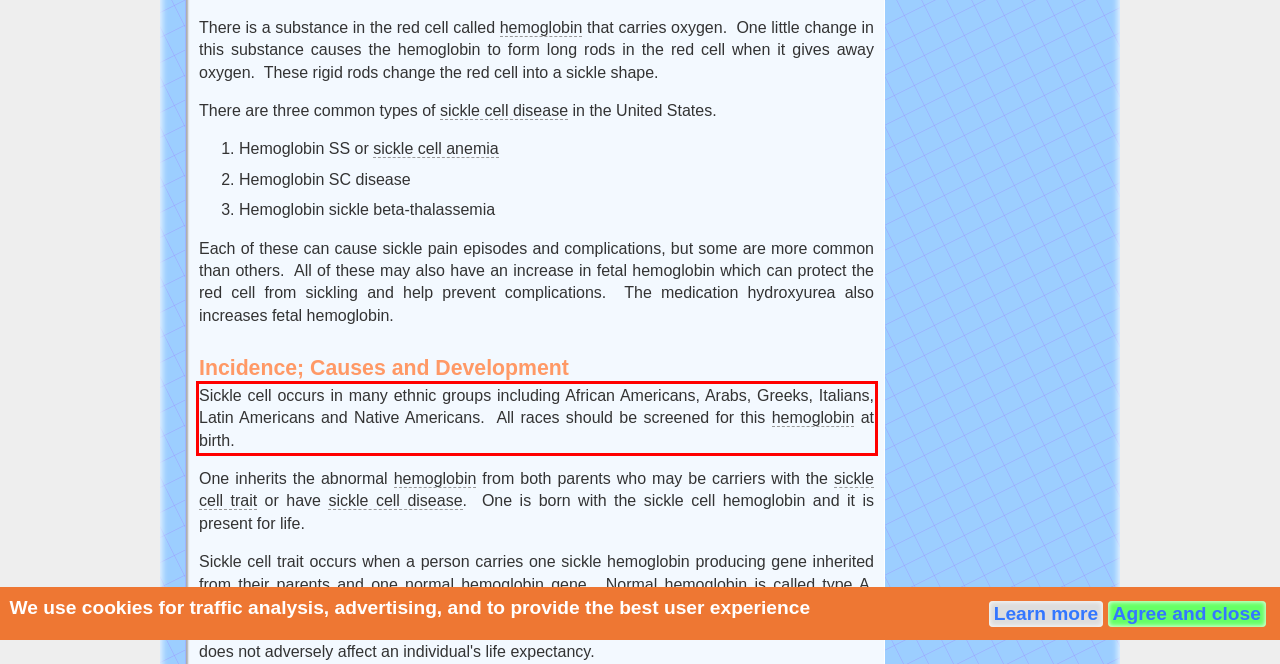There is a UI element on the webpage screenshot marked by a red bounding box. Extract and generate the text content from within this red box.

Sickle cell occurs in many ethnic groups including African Americans, Arabs, Greeks, Italians, Latin Americans and Native Americans. All races should be screened for this hemoglobin at birth.